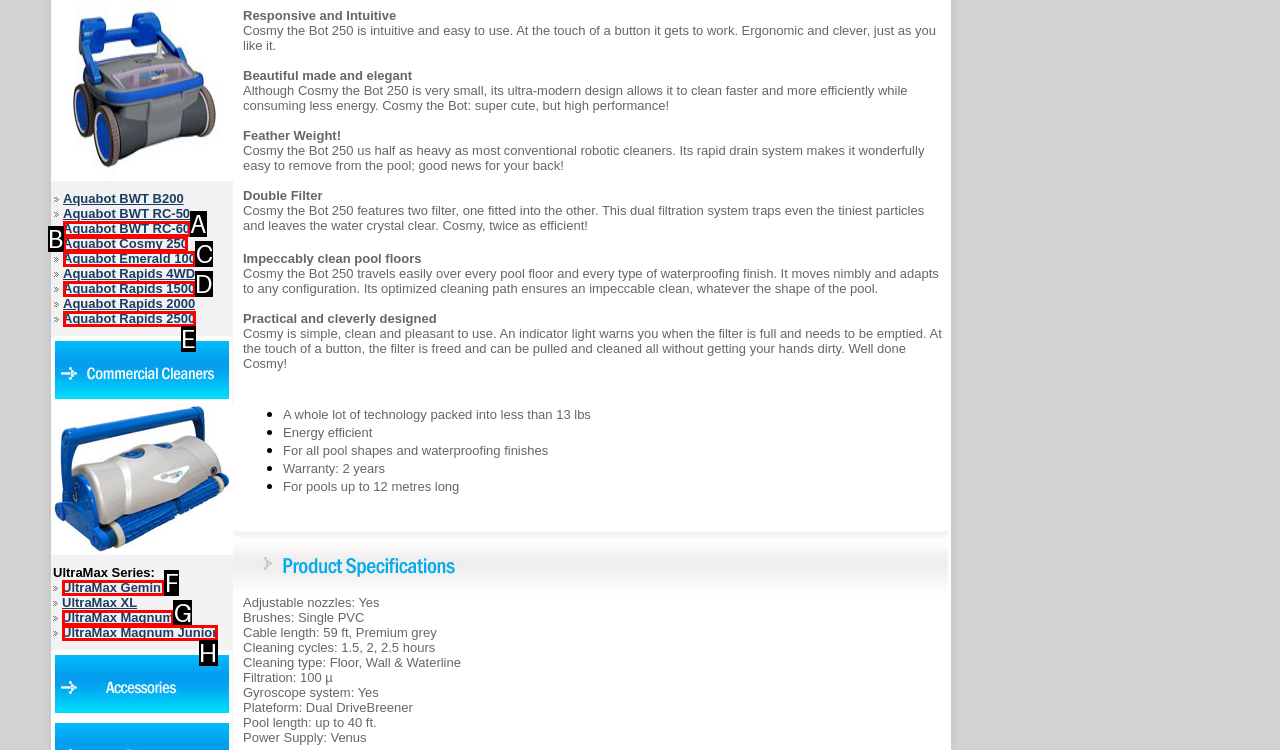Using the description: UltraMax Magnum Junior, find the best-matching HTML element. Indicate your answer with the letter of the chosen option.

H